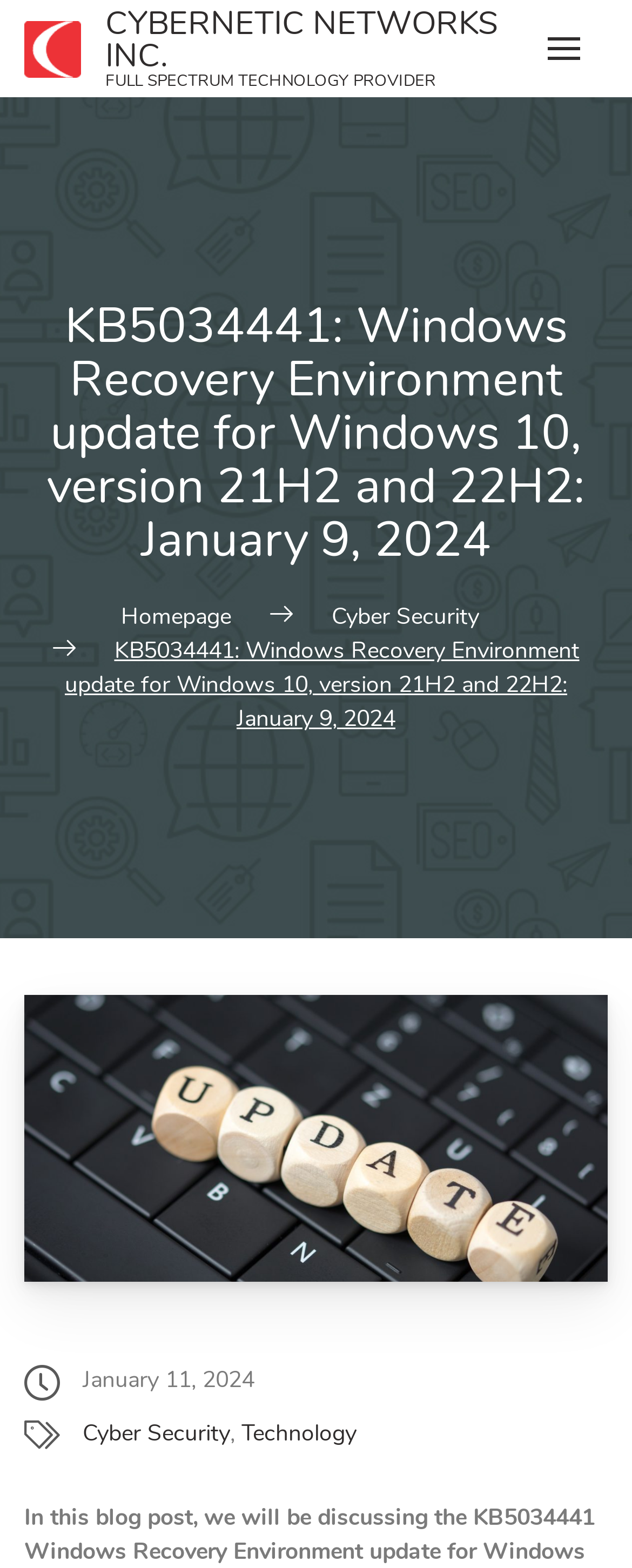Please locate and generate the primary heading on this webpage.

KB5034441: Windows Recovery Environment update for Windows 10, version 21H2 and 22H2: January 9, 2024